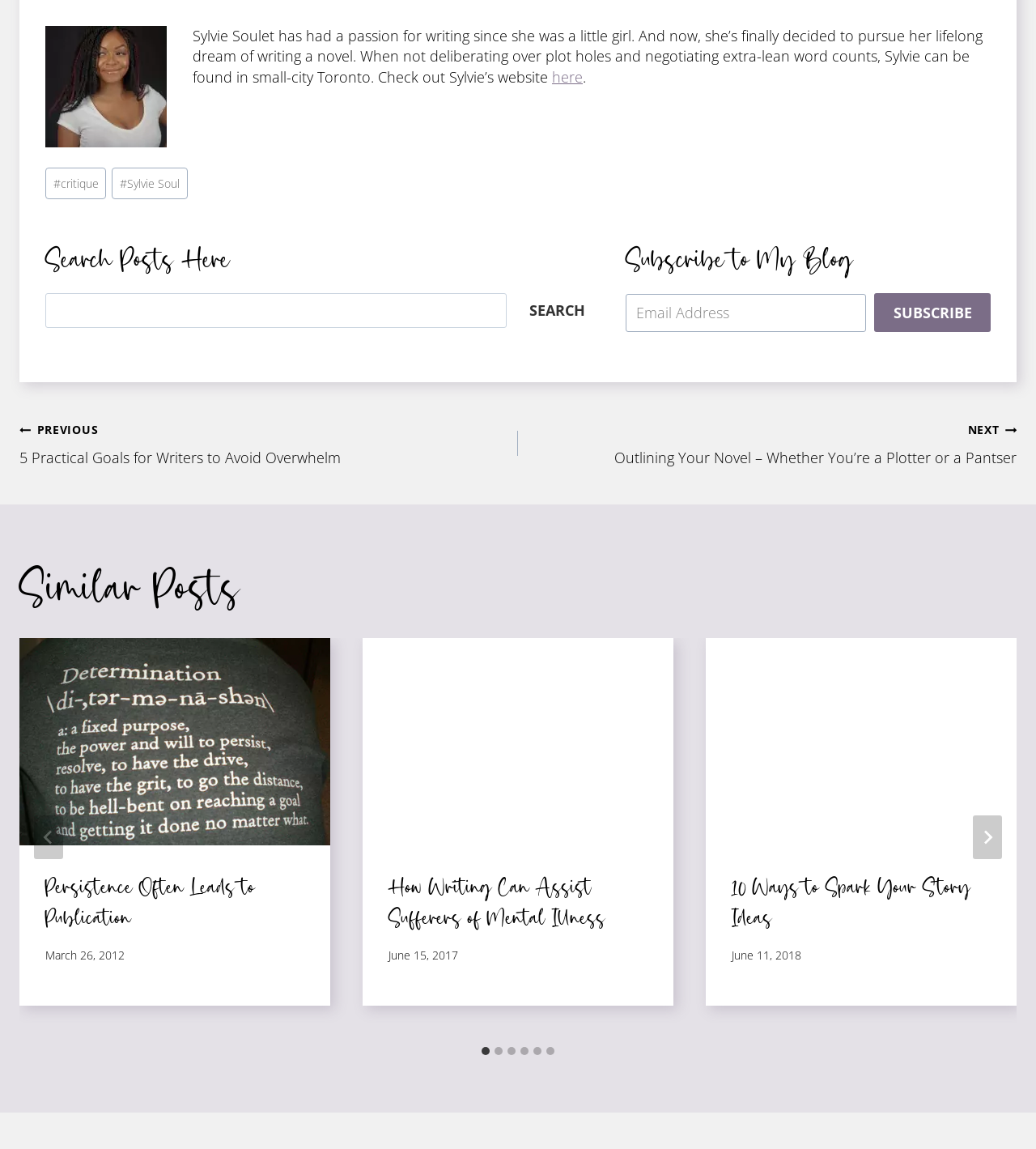Pinpoint the bounding box coordinates of the element that must be clicked to accomplish the following instruction: "Subscribe to the blog". The coordinates should be in the format of four float numbers between 0 and 1, i.e., [left, top, right, bottom].

[0.844, 0.255, 0.956, 0.289]